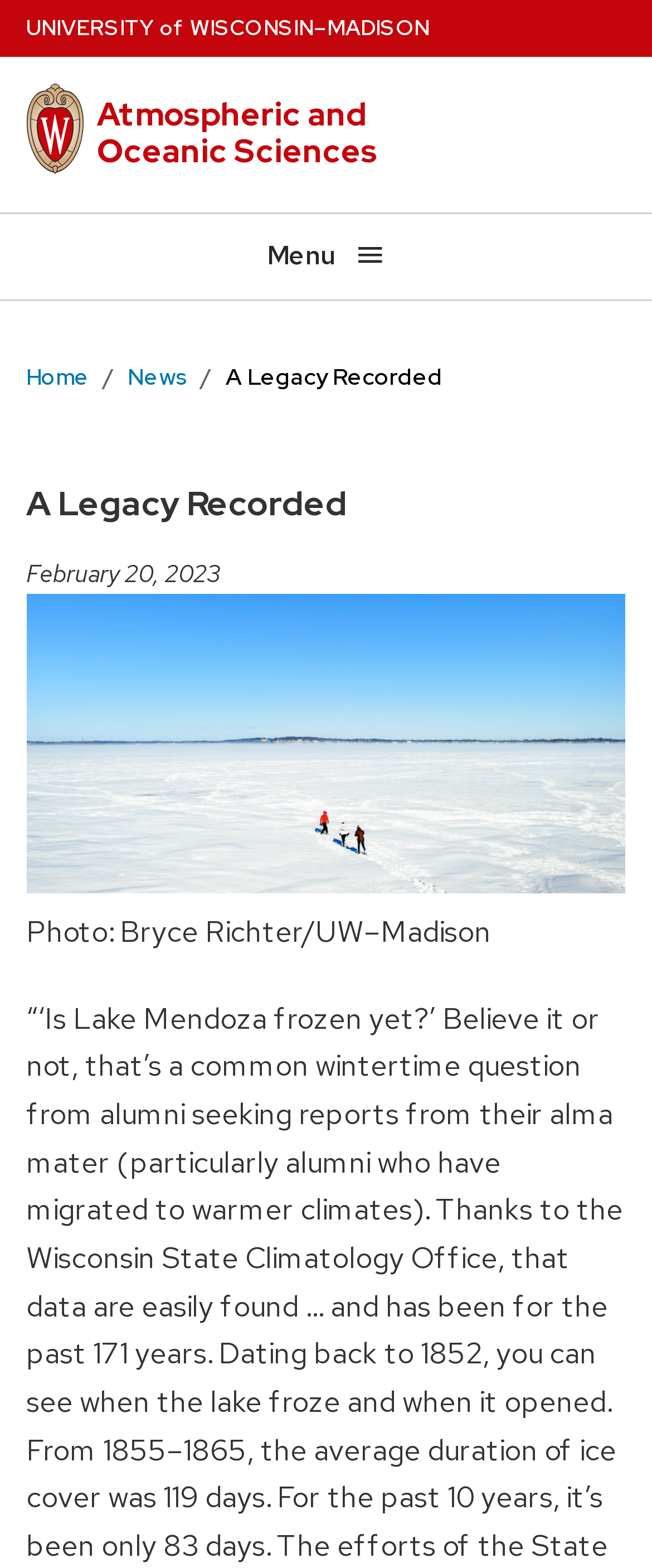Please reply to the following question with a single word or a short phrase:
What is the name of the university?

University of Wisconsin–Madison